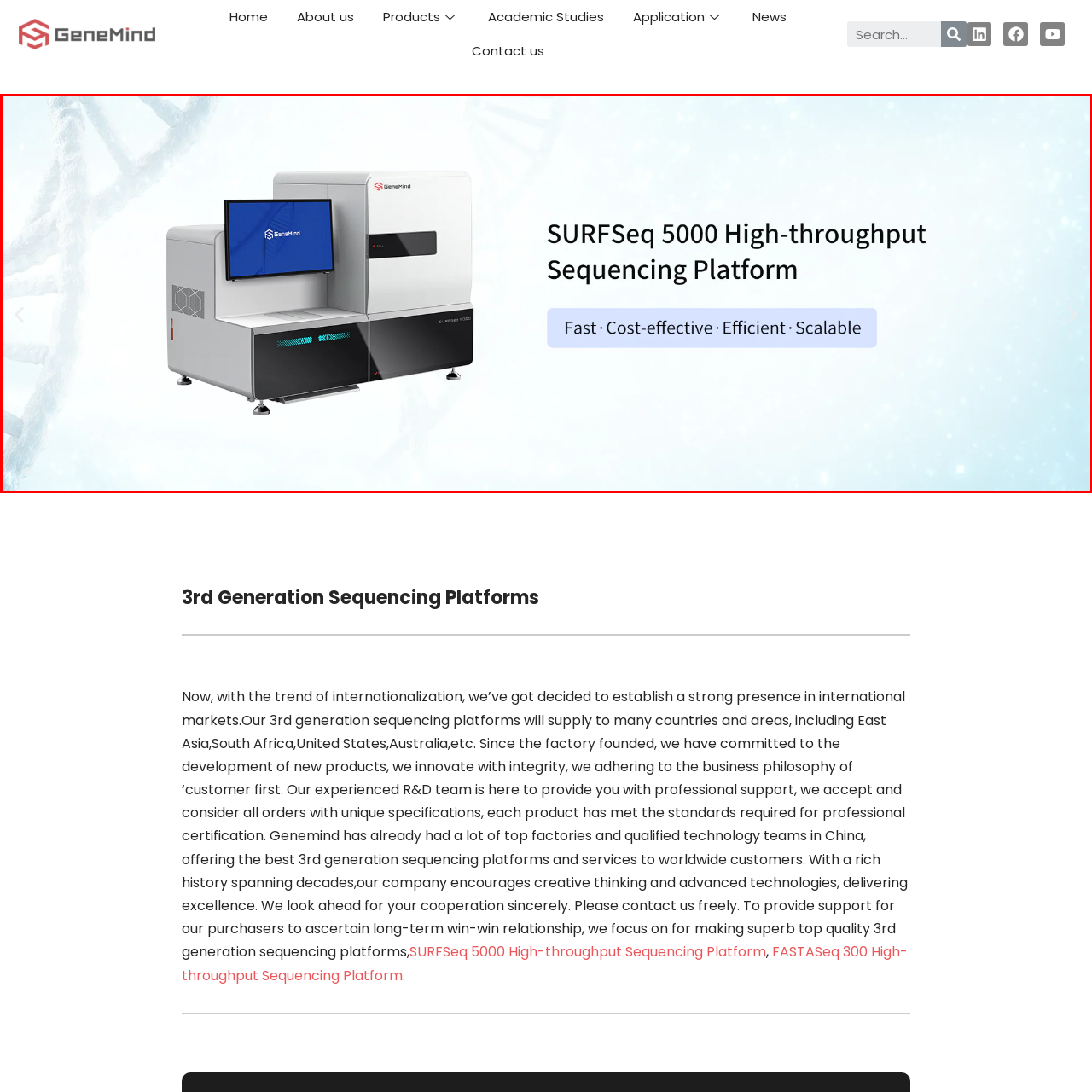Direct your attention to the image enclosed by the red boundary, What type of environment is the device situated in? 
Answer concisely using a single word or phrase.

High-tech laboratory